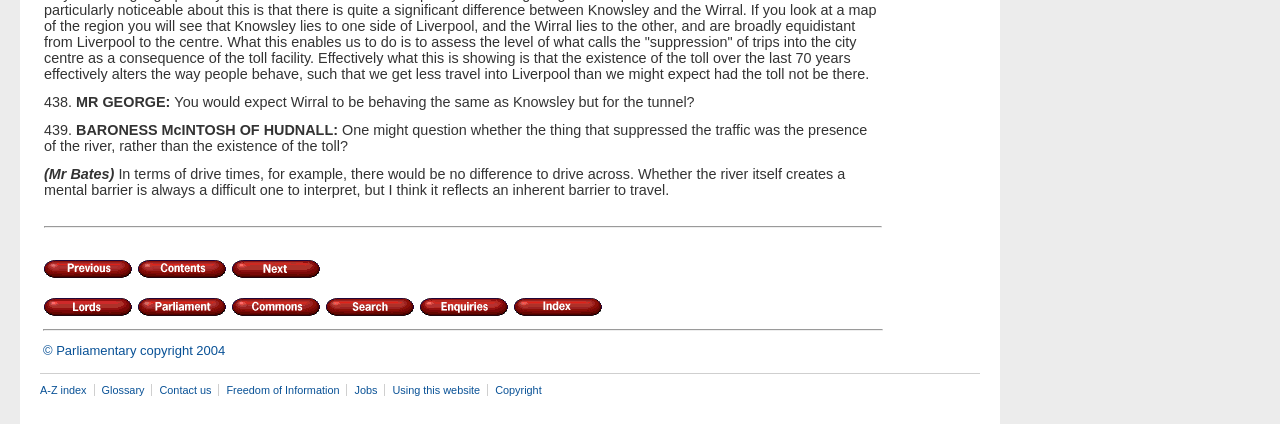Provide the bounding box coordinates for the UI element described in this sentence: "Freedom of Information". The coordinates should be four float values between 0 and 1, i.e., [left, top, right, bottom].

[0.171, 0.905, 0.271, 0.933]